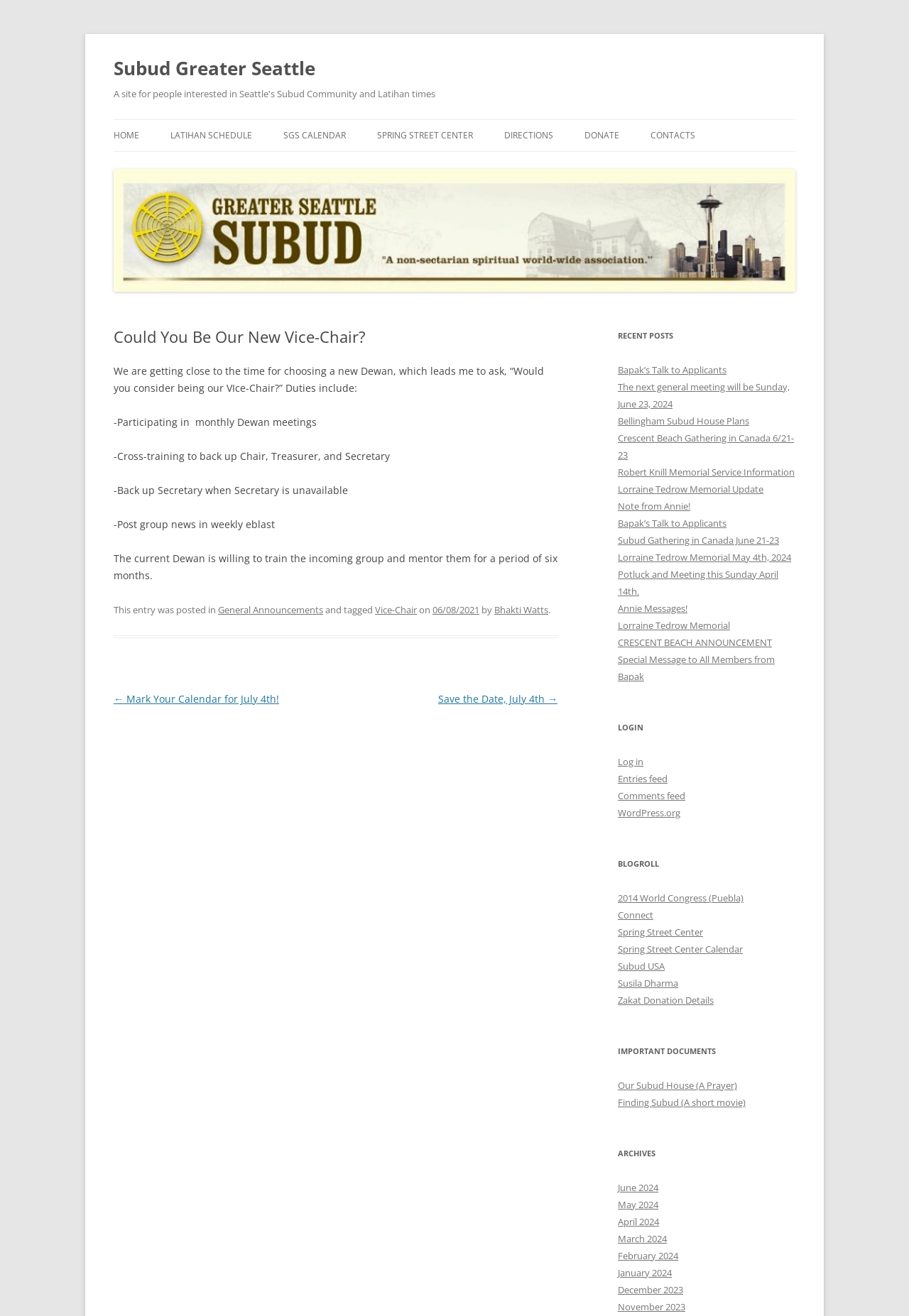Find the bounding box of the web element that fits this description: "Zakat Donation Details".

[0.68, 0.755, 0.785, 0.765]